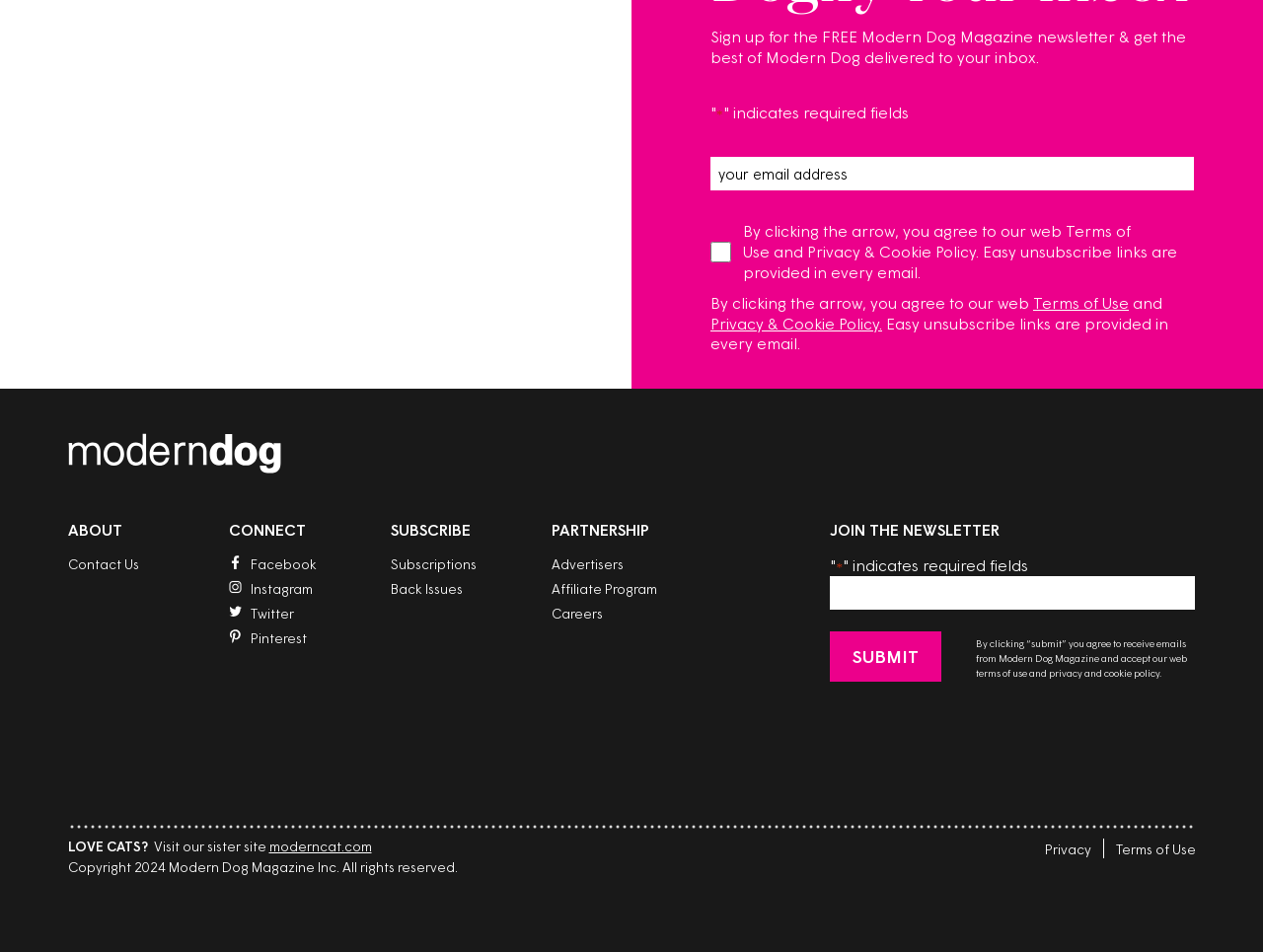Pinpoint the bounding box coordinates of the clickable area necessary to execute the following instruction: "Contact Us". The coordinates should be given as four float numbers between 0 and 1, namely [left, top, right, bottom].

[0.054, 0.584, 0.11, 0.601]